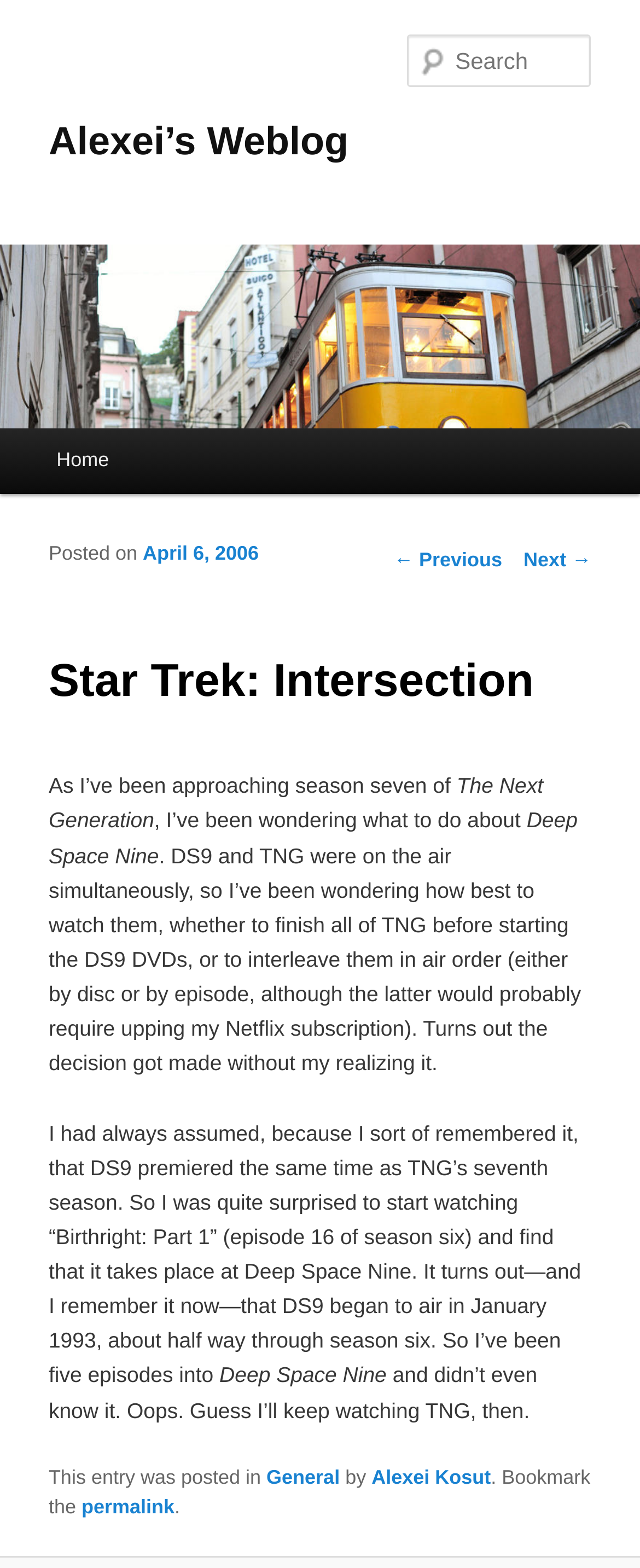Please answer the following question using a single word or phrase: 
What is the category of the blog post?

General